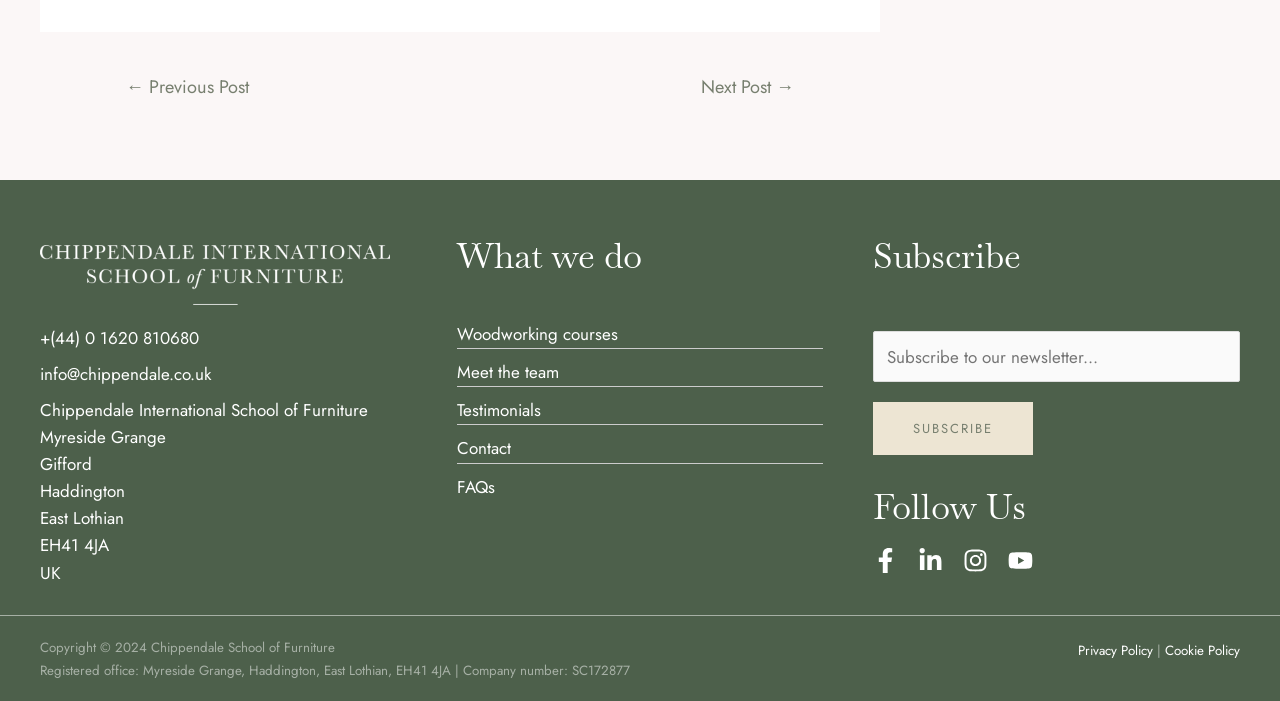What is the purpose of the textbox in the footer?
Refer to the image and provide a one-word or short phrase answer.

To subscribe to the newsletter